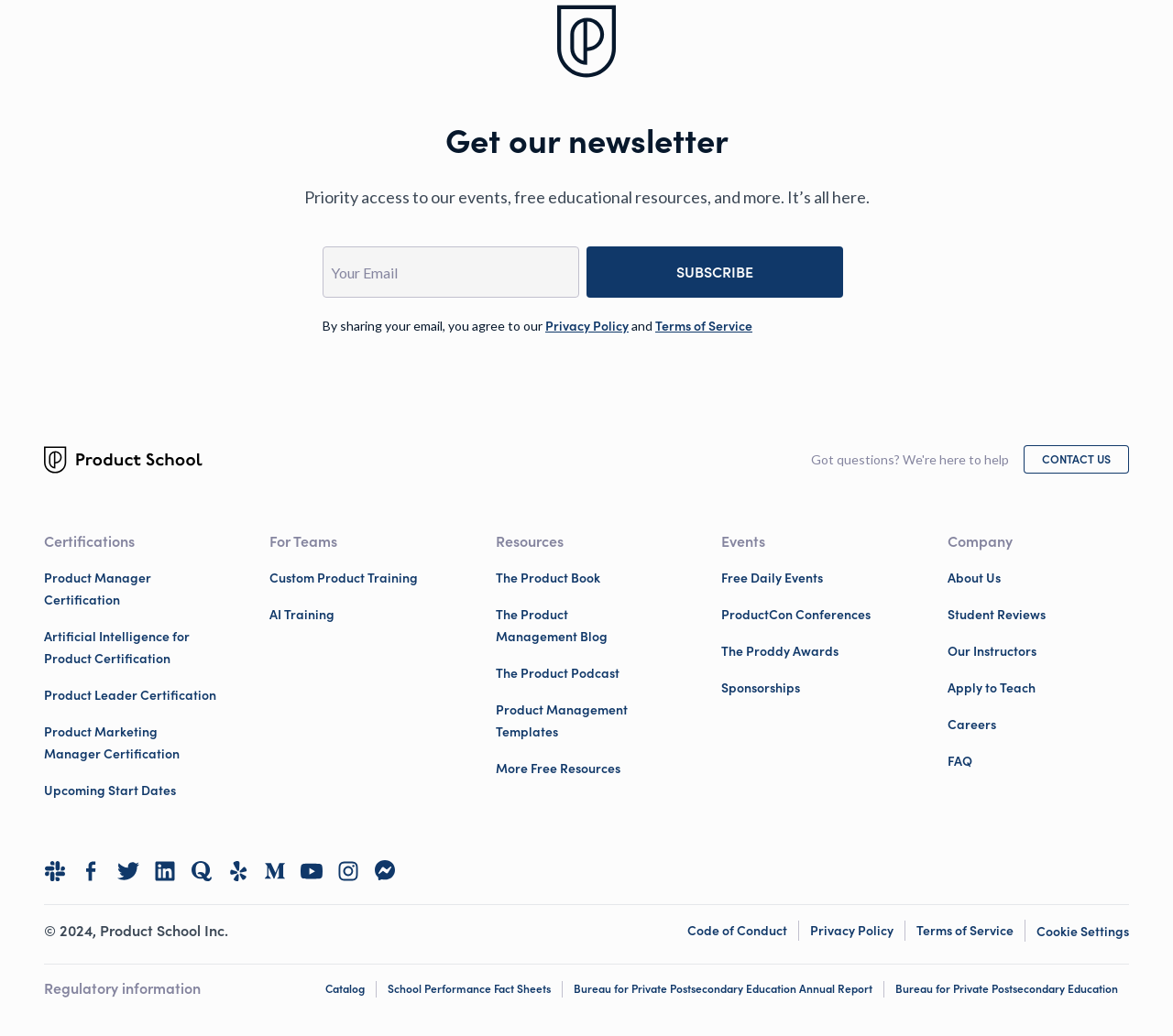Find the bounding box of the UI element described as: "School Performance Fact Sheets". The bounding box coordinates should be given as four float values between 0 and 1, i.e., [left, top, right, bottom].

[0.33, 0.948, 0.47, 0.962]